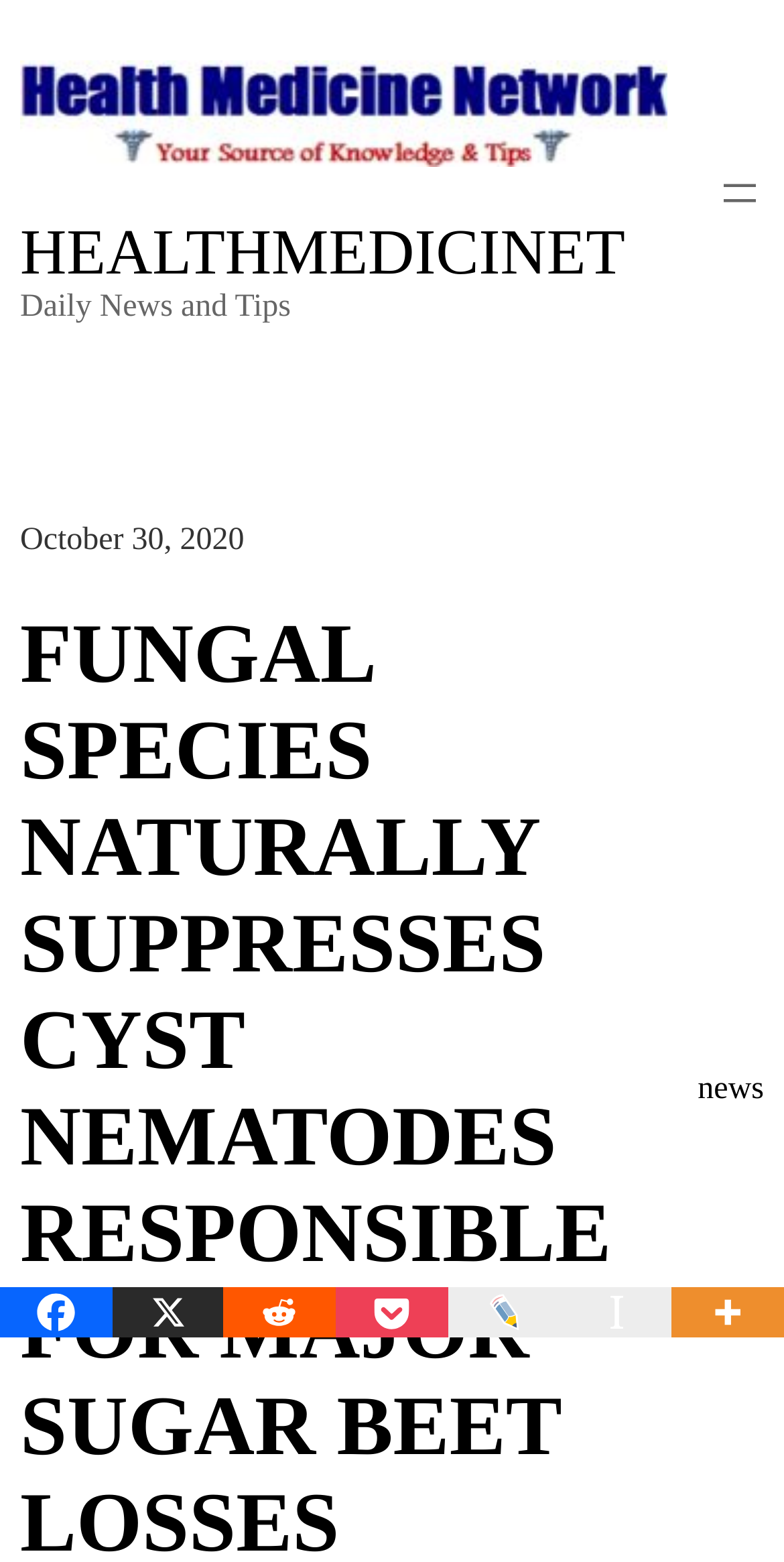Use a single word or phrase to answer this question: 
How many social media links are there?

6